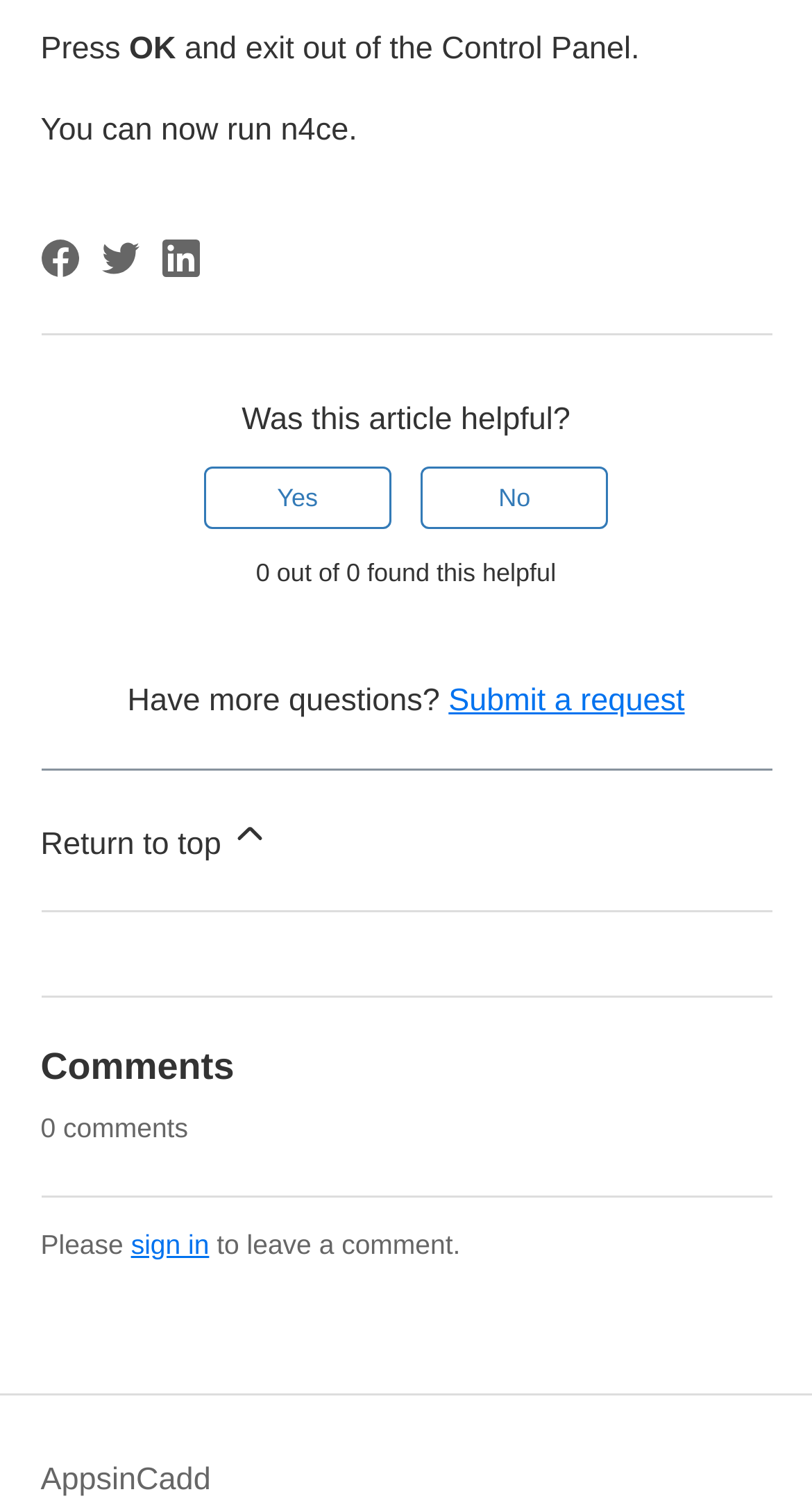Answer the question using only a single word or phrase: 
How many people found this article helpful?

0